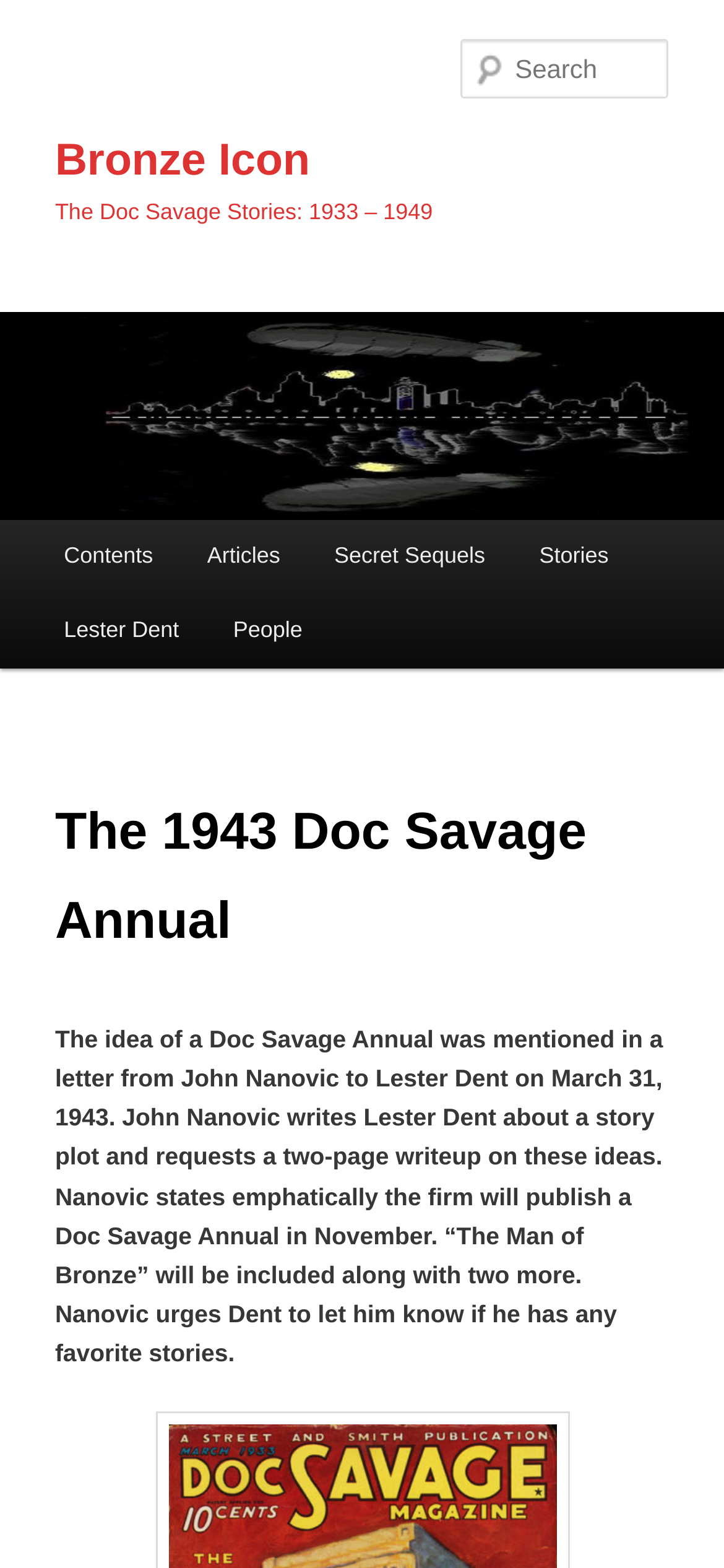Who wrote a letter to Lester Dent?
Look at the screenshot and give a one-word or phrase answer.

John Nanovic